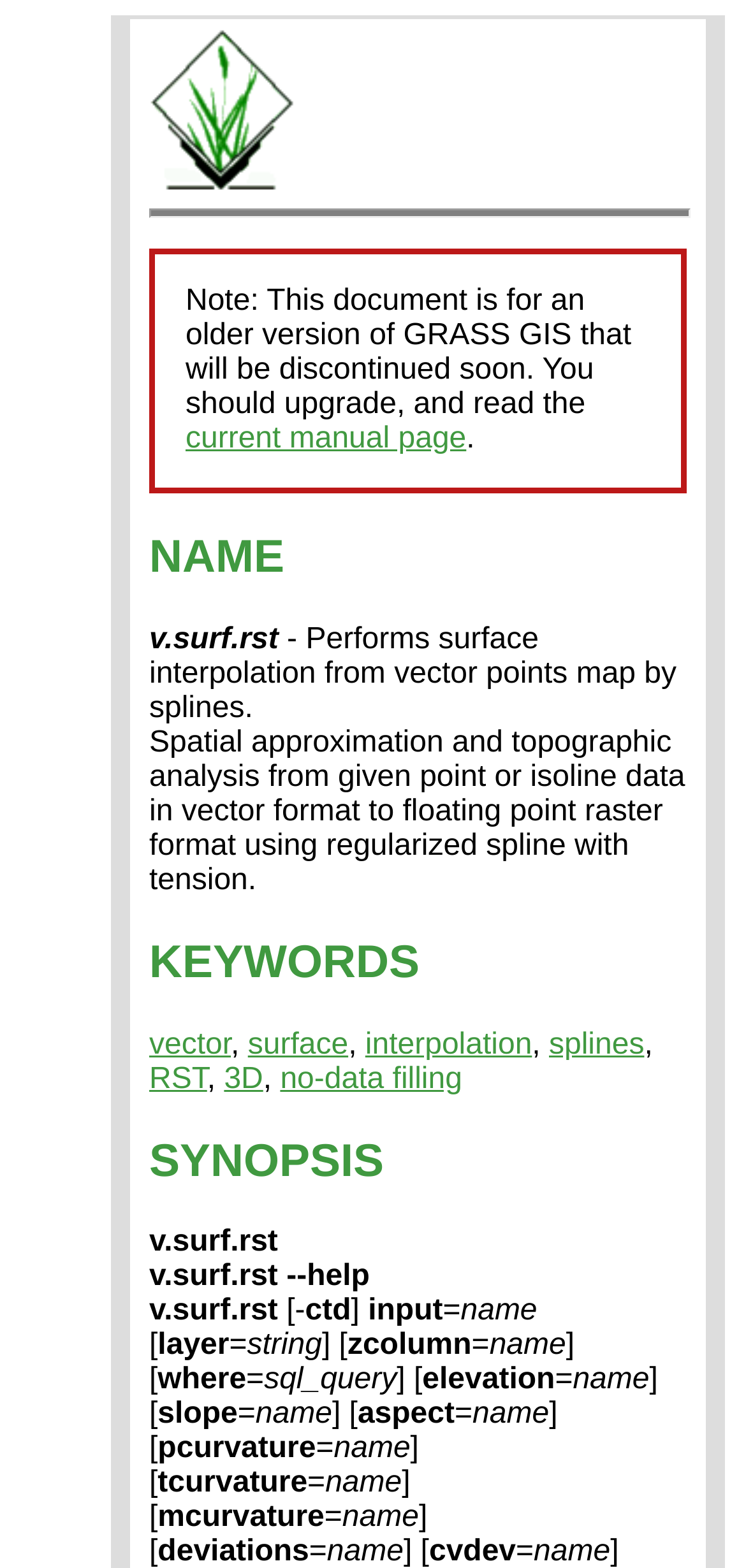What are the keywords related to v.surf.rst?
Give a comprehensive and detailed explanation for the question.

The section labeled 'KEYWORDS' lists the keywords related to v.surf.rst, which include 'vector', 'surface', 'interpolation', and 'splines'.